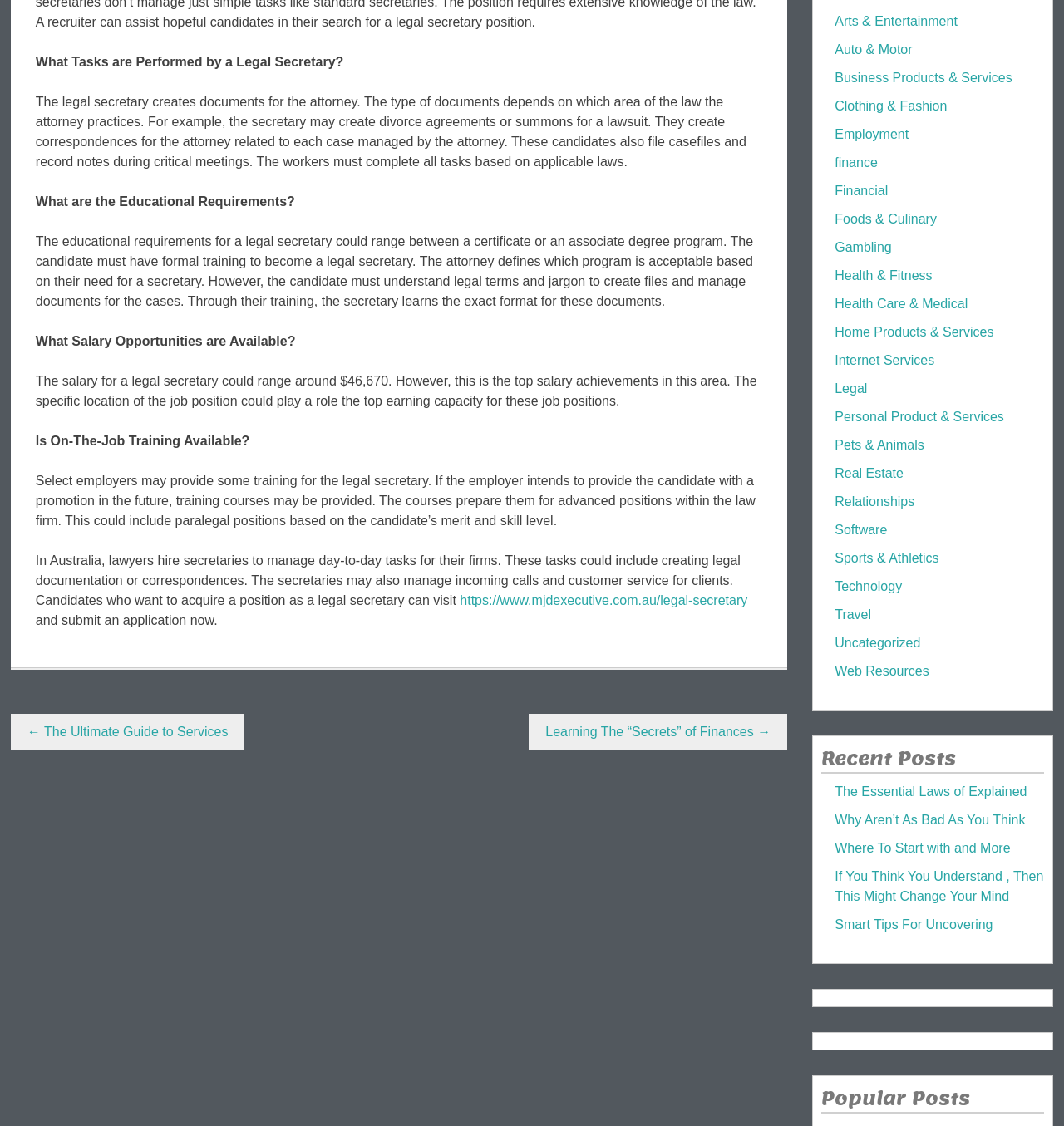Identify the bounding box coordinates for the UI element that matches this description: "Internet Services".

[0.785, 0.314, 0.878, 0.326]